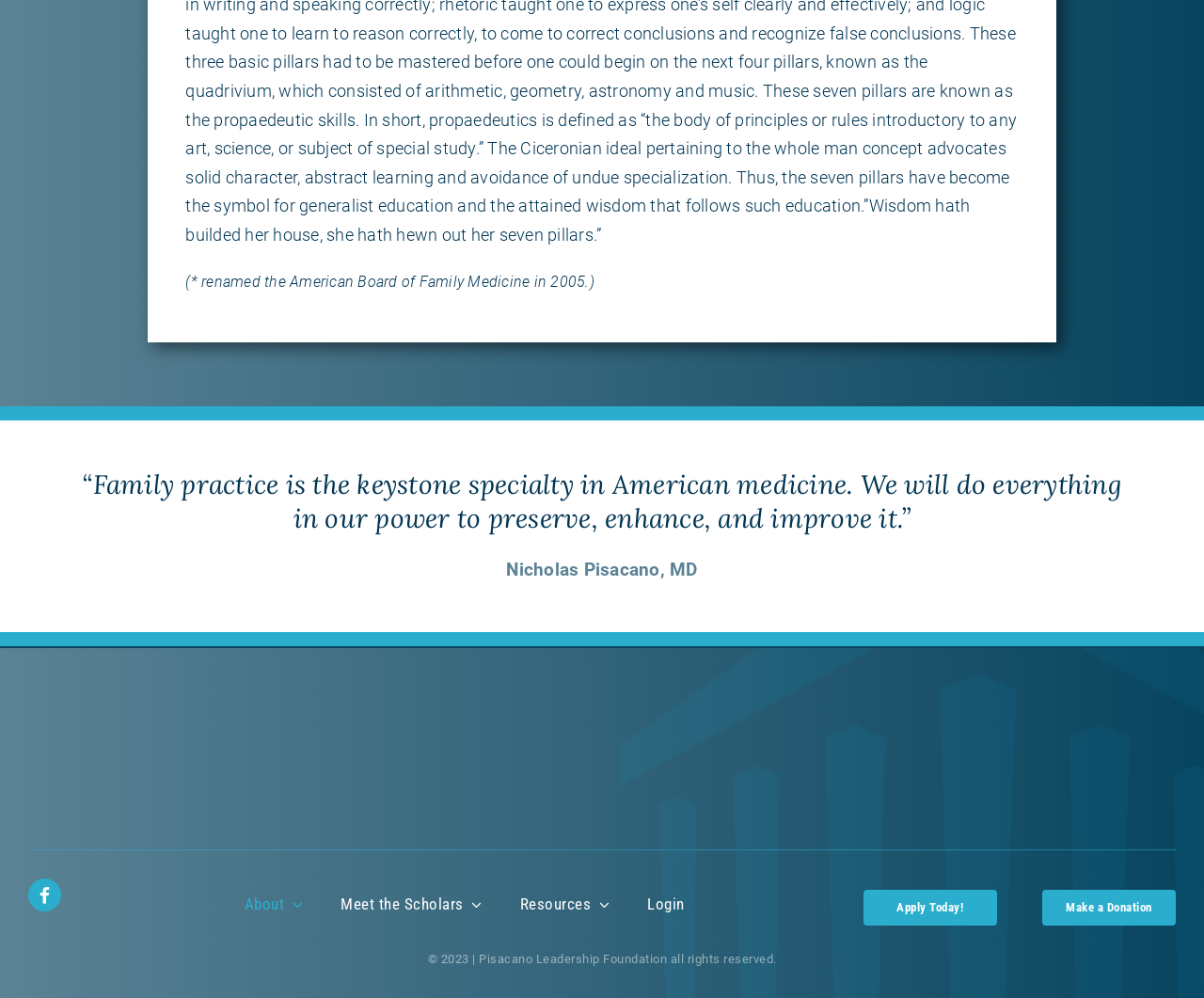Extract the bounding box of the UI element described as: "Make a Donation".

[0.866, 0.892, 0.977, 0.928]